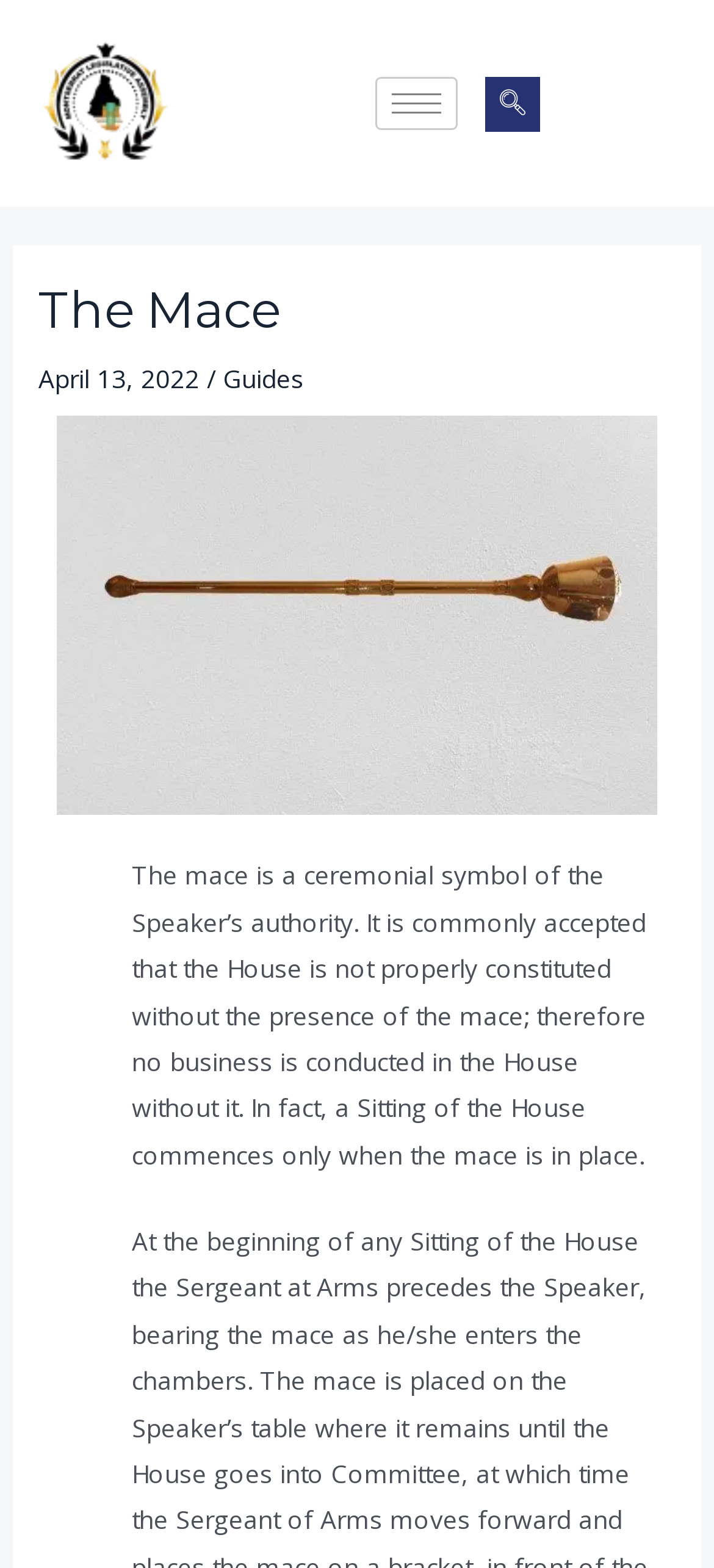What is the relationship between the mace and the House?
Please answer the question with a detailed and comprehensive explanation.

According to the text on the webpage, 'it is commonly accepted that the House is not properly constituted without the presence of the mace', implying a necessary relationship between the two.